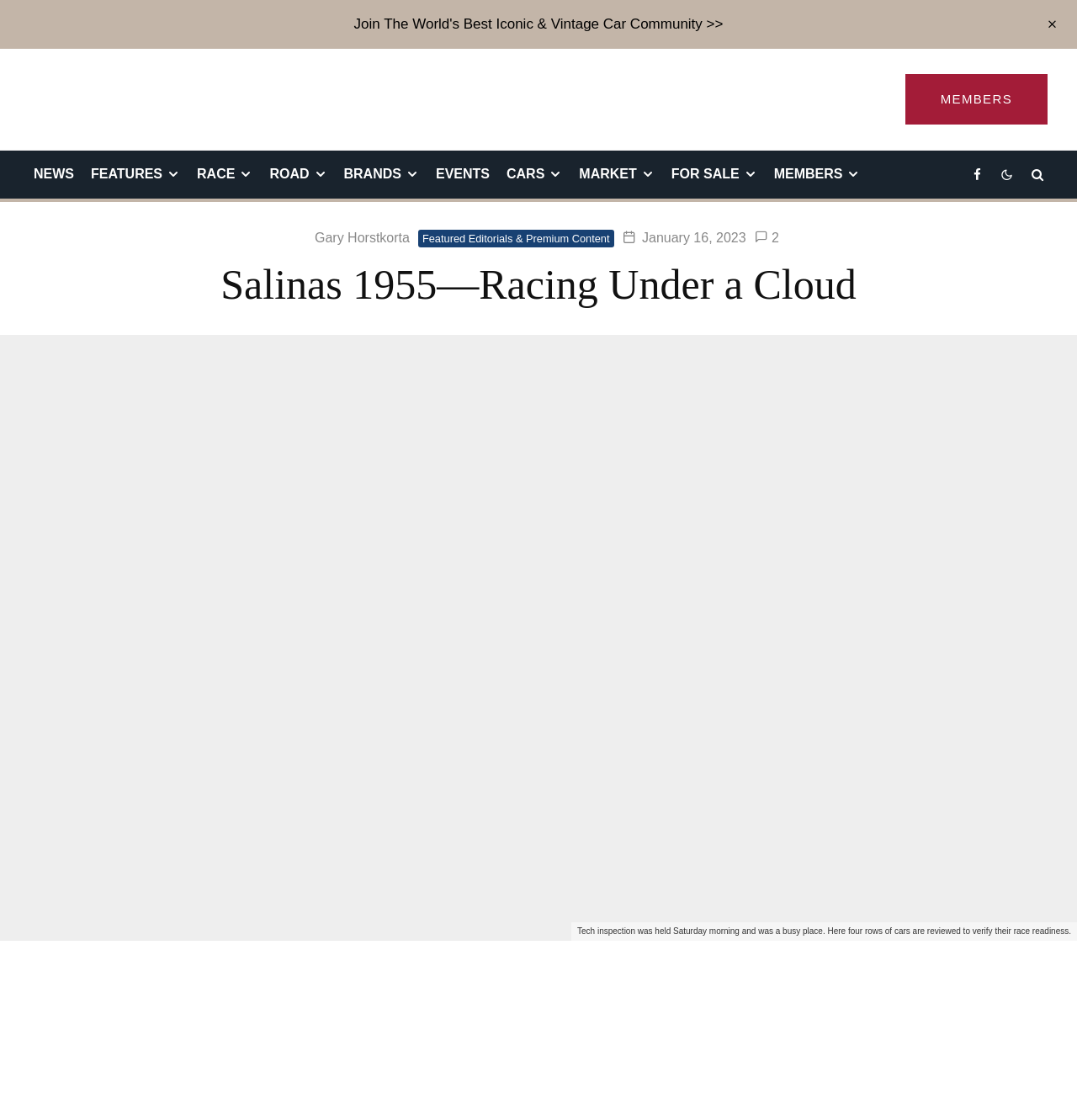Find the bounding box coordinates for the area you need to click to carry out the instruction: "Check the latest post". The coordinates should be four float numbers between 0 and 1, indicated as [left, top, right, bottom].

[0.701, 0.206, 0.723, 0.218]